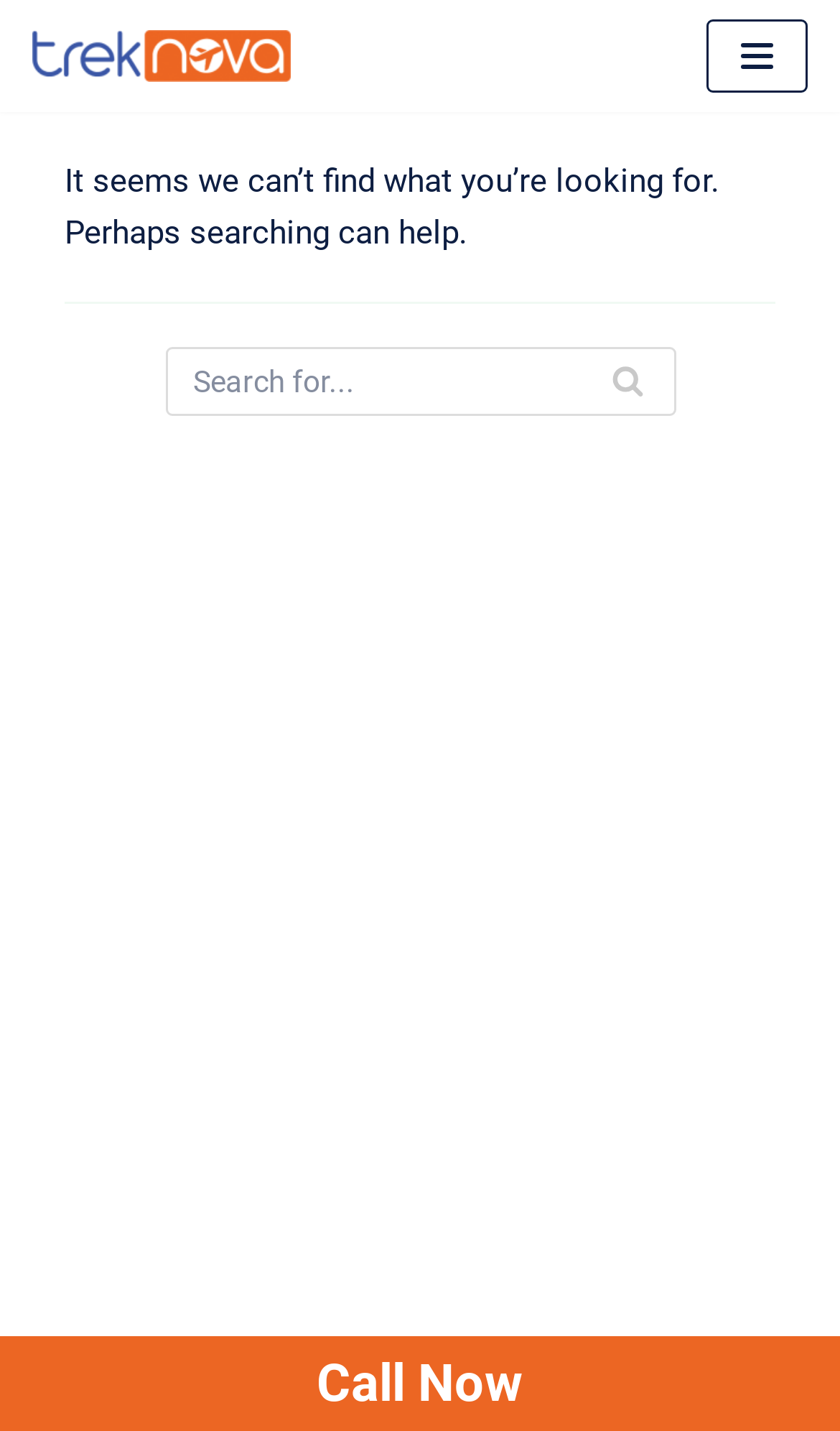Give a one-word or short-phrase answer to the following question: 
What is the function of the button at the top right corner?

Navigation Menu